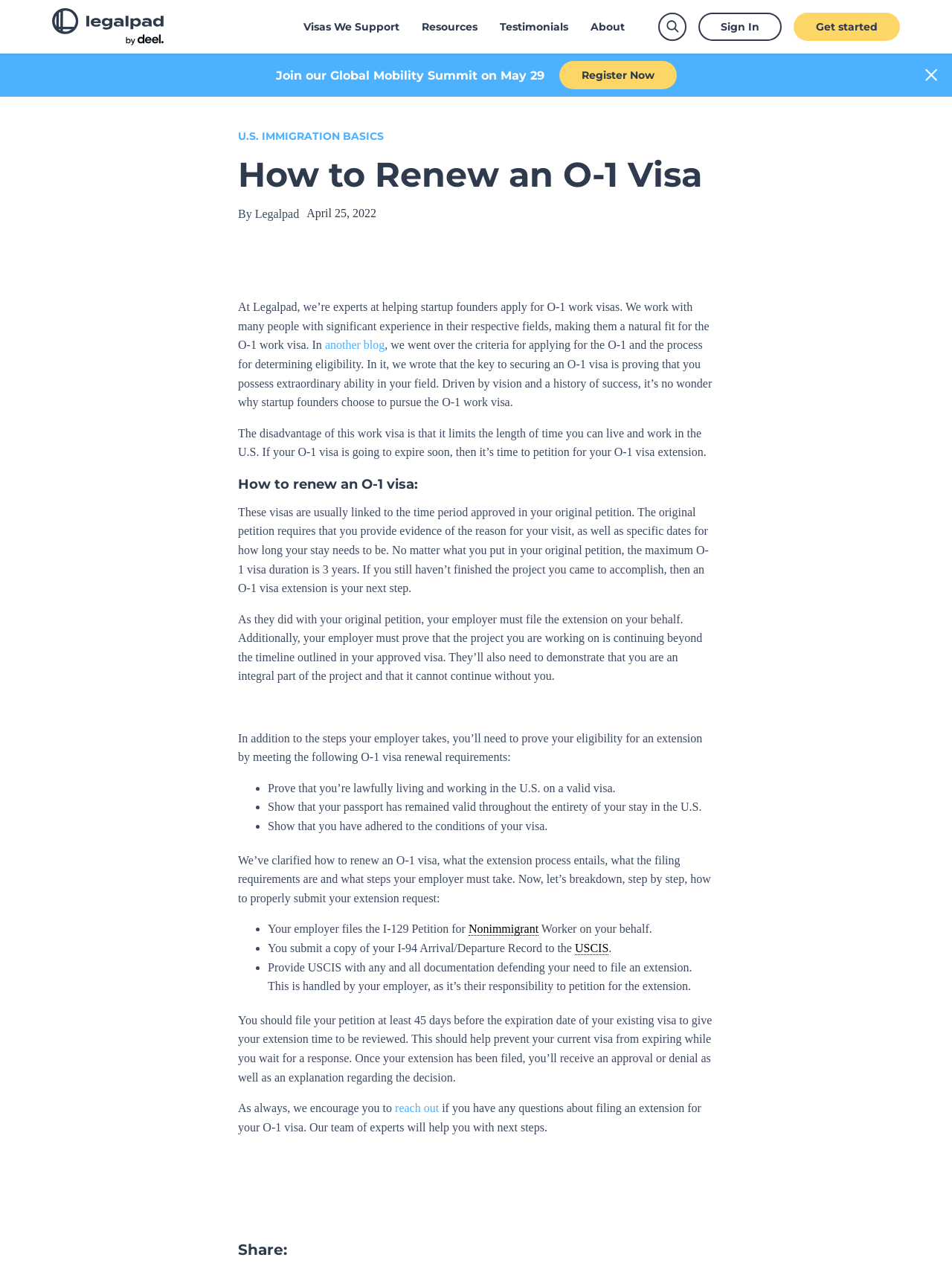Answer the question below in one word or phrase:
How long can an O-1 visa be extended for?

3 years